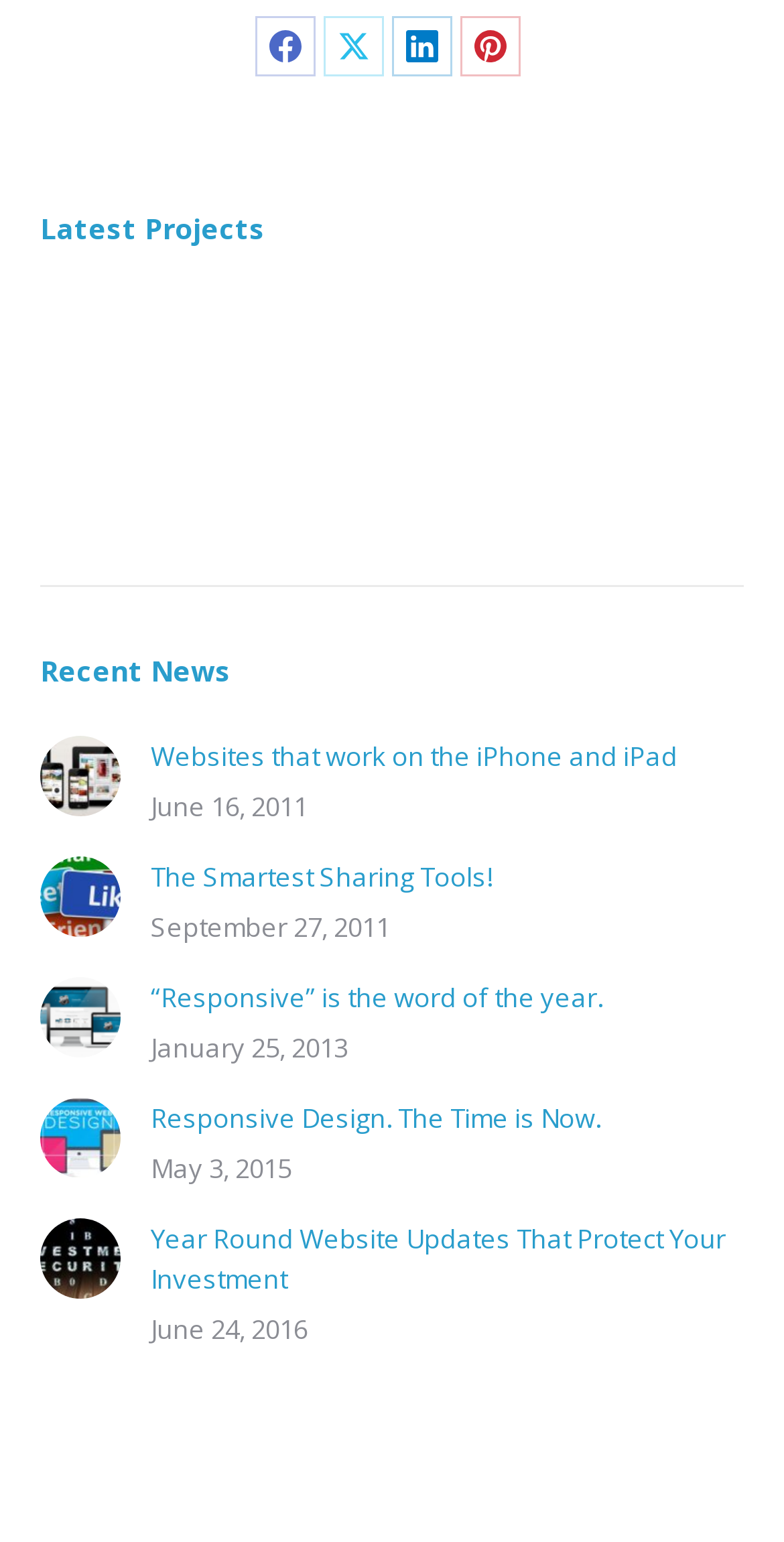How many news articles are displayed on the webpage?
Use the information from the image to give a detailed answer to the question.

The webpage has a section with multiple news articles, and upon counting, I found that there are 5 articles in total, each with a title, image, and timestamp.